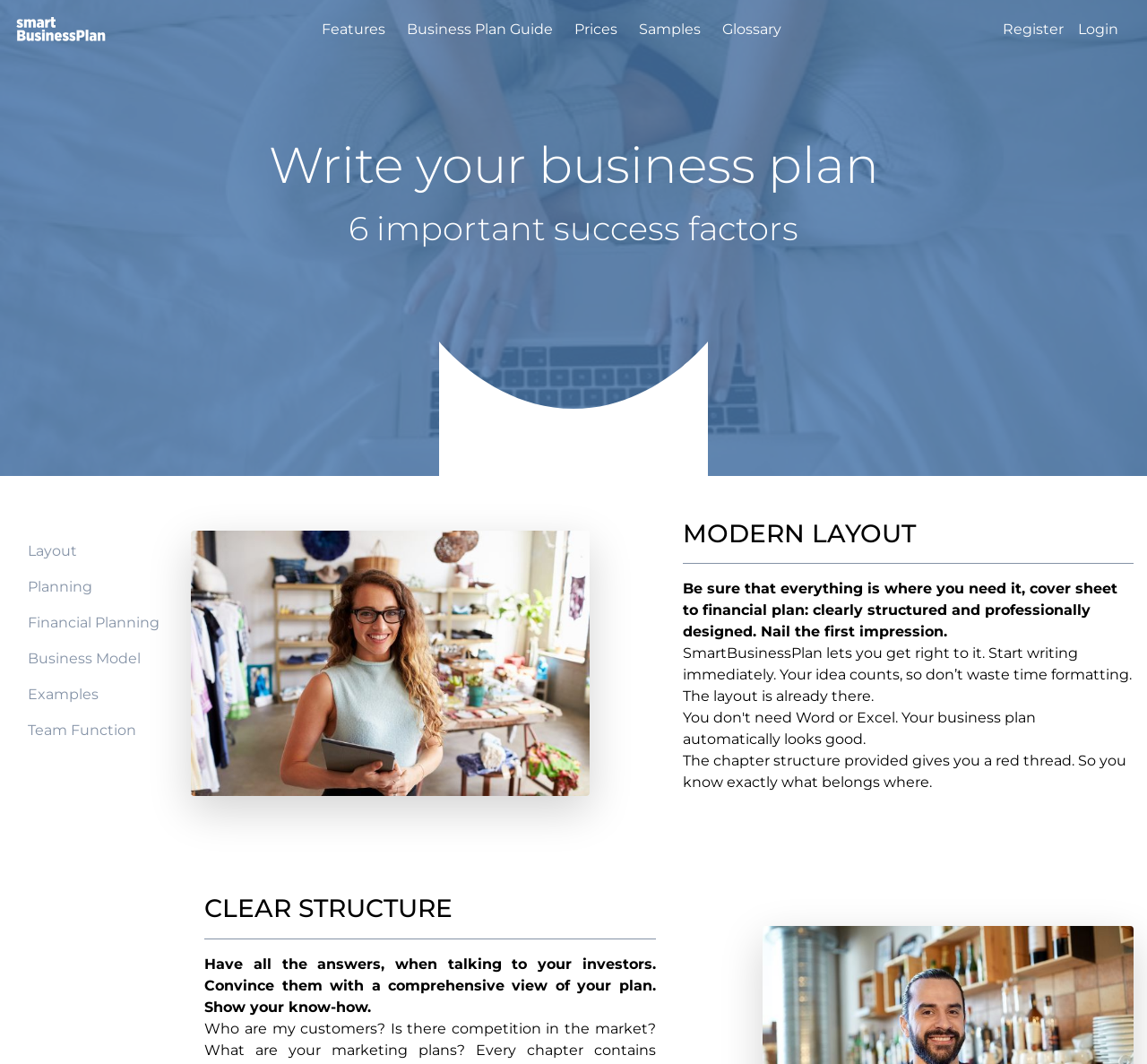Specify the bounding box coordinates of the area to click in order to follow the given instruction: "Click on the 'Features' link."

[0.274, 0.008, 0.342, 0.048]